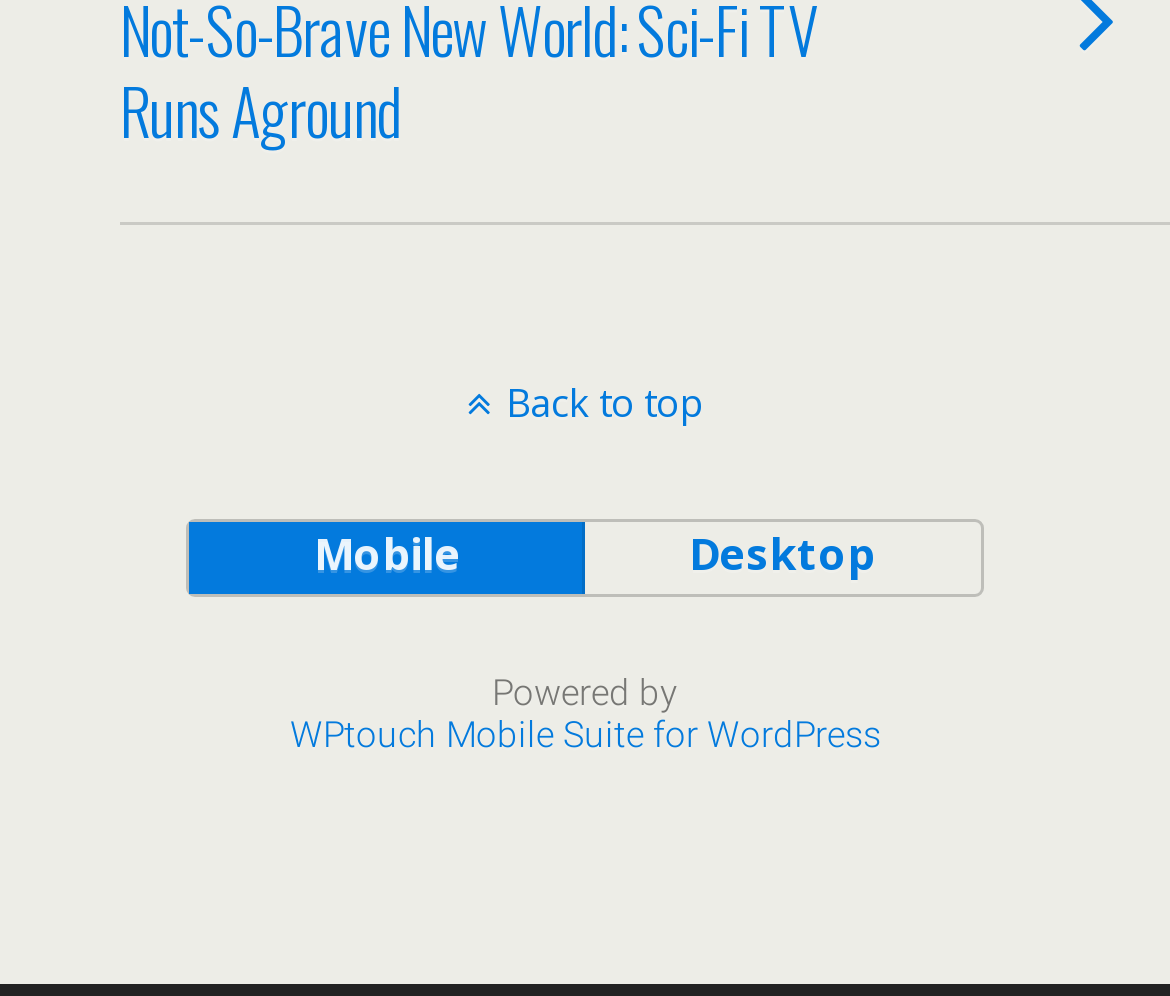Locate the bounding box of the UI element defined by this description: "Accessibility". The coordinates should be given as four float numbers between 0 and 1, formatted as [left, top, right, bottom].

None